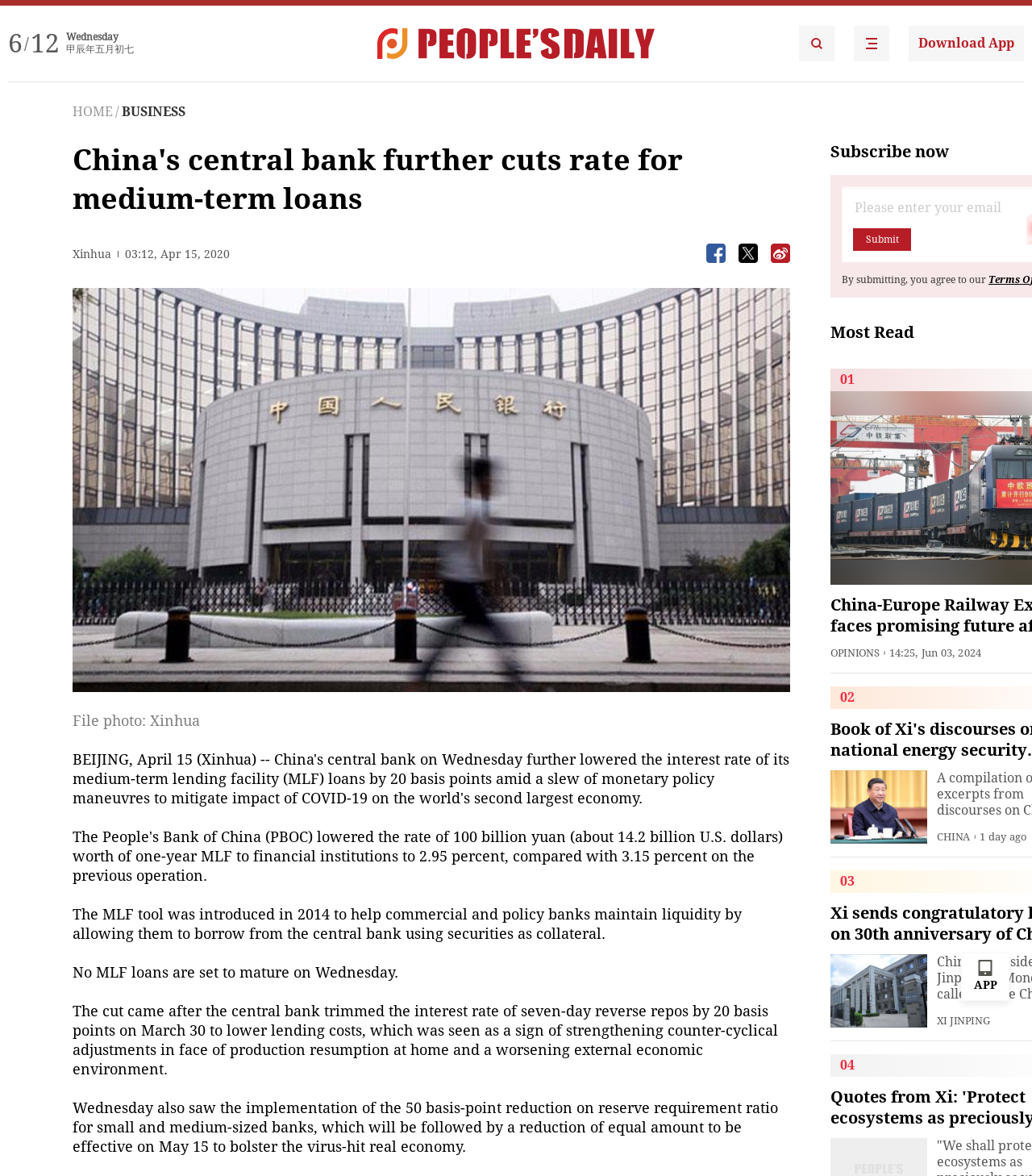Predict the bounding box for the UI component with the following description: "Download App".

[0.88, 0.022, 0.992, 0.052]